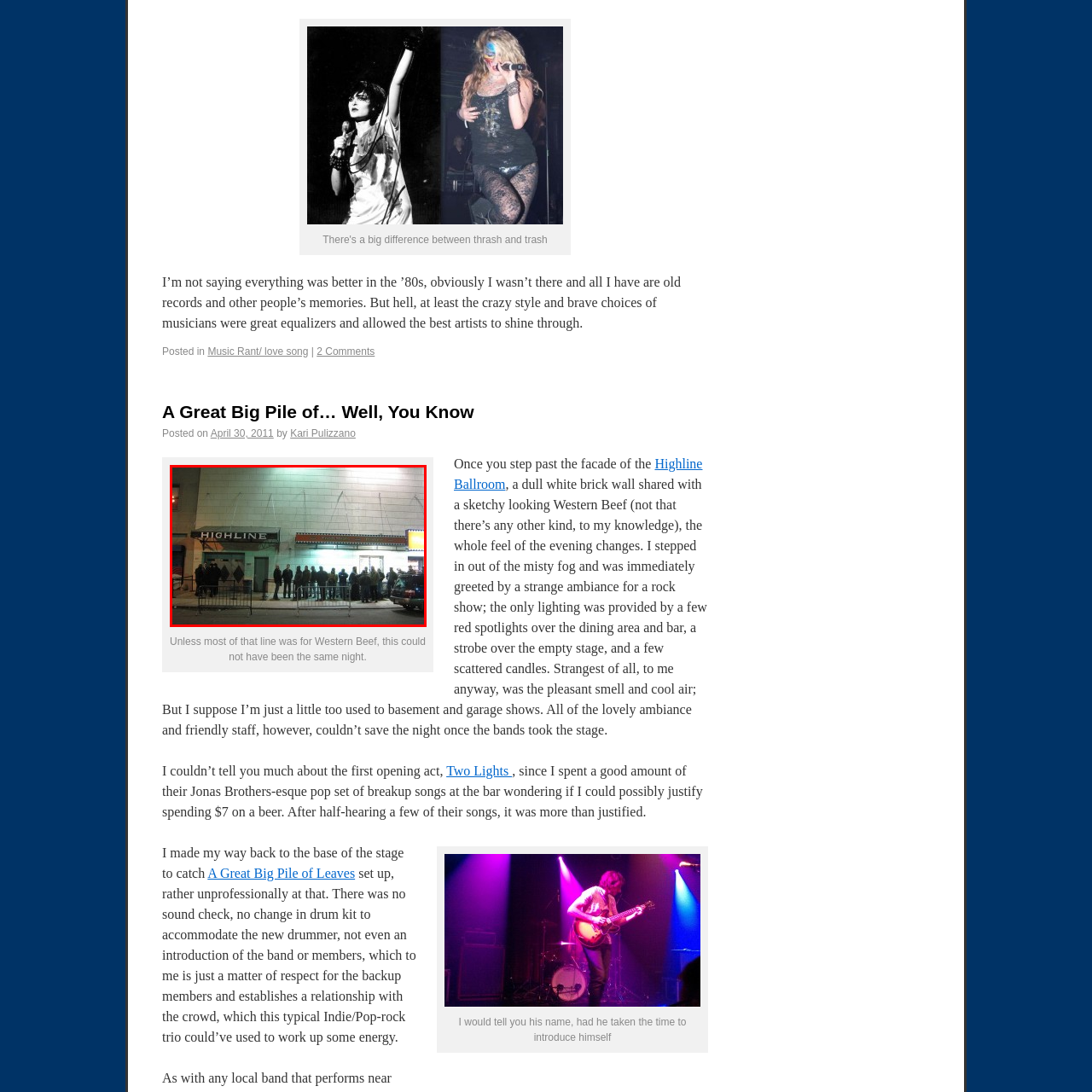Check the image highlighted in red, What is the purpose of the barricade?
 Please answer in a single word or phrase.

To control the crowd